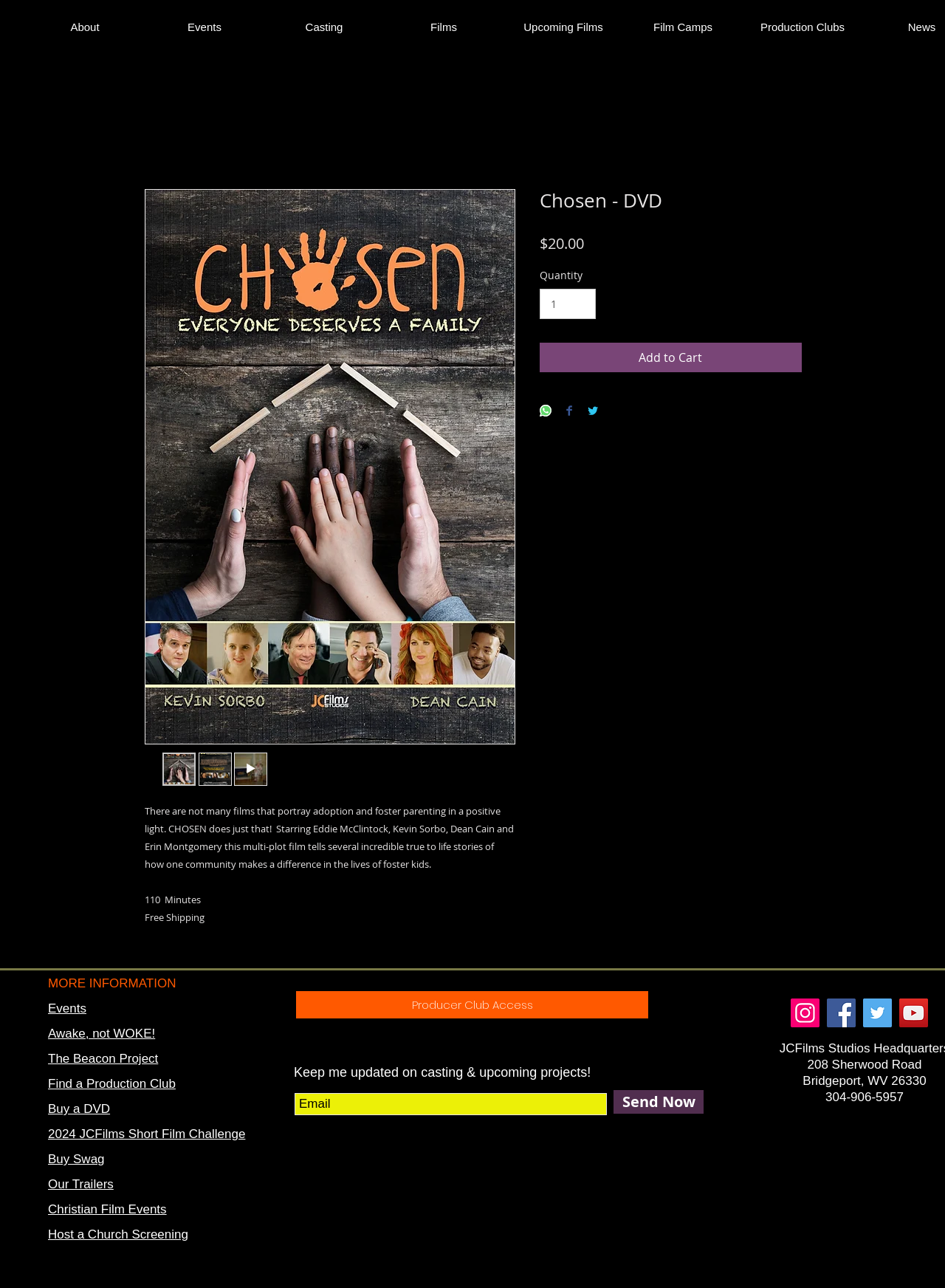What social media platforms are available?
Using the visual information, respond with a single word or phrase.

Instagram, Facebook, Twitter, YouTube